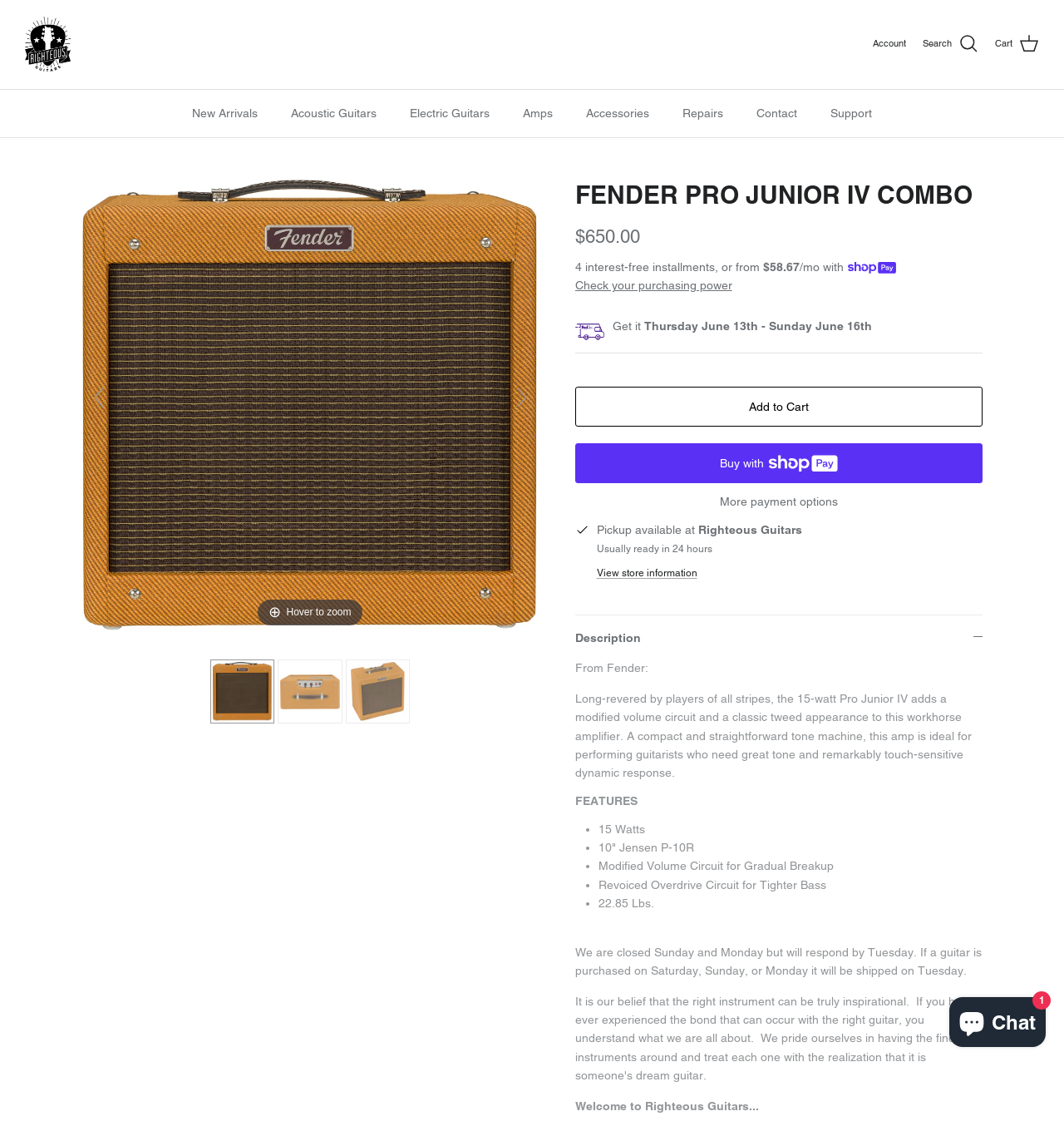What is the weight of the Fender Pro Junior IV Combo?
Could you give a comprehensive explanation in response to this question?

The weight of the Fender Pro Junior IV Combo is mentioned in the features section of the product description as 22.85 Lbs., which is one of the specifications listed.